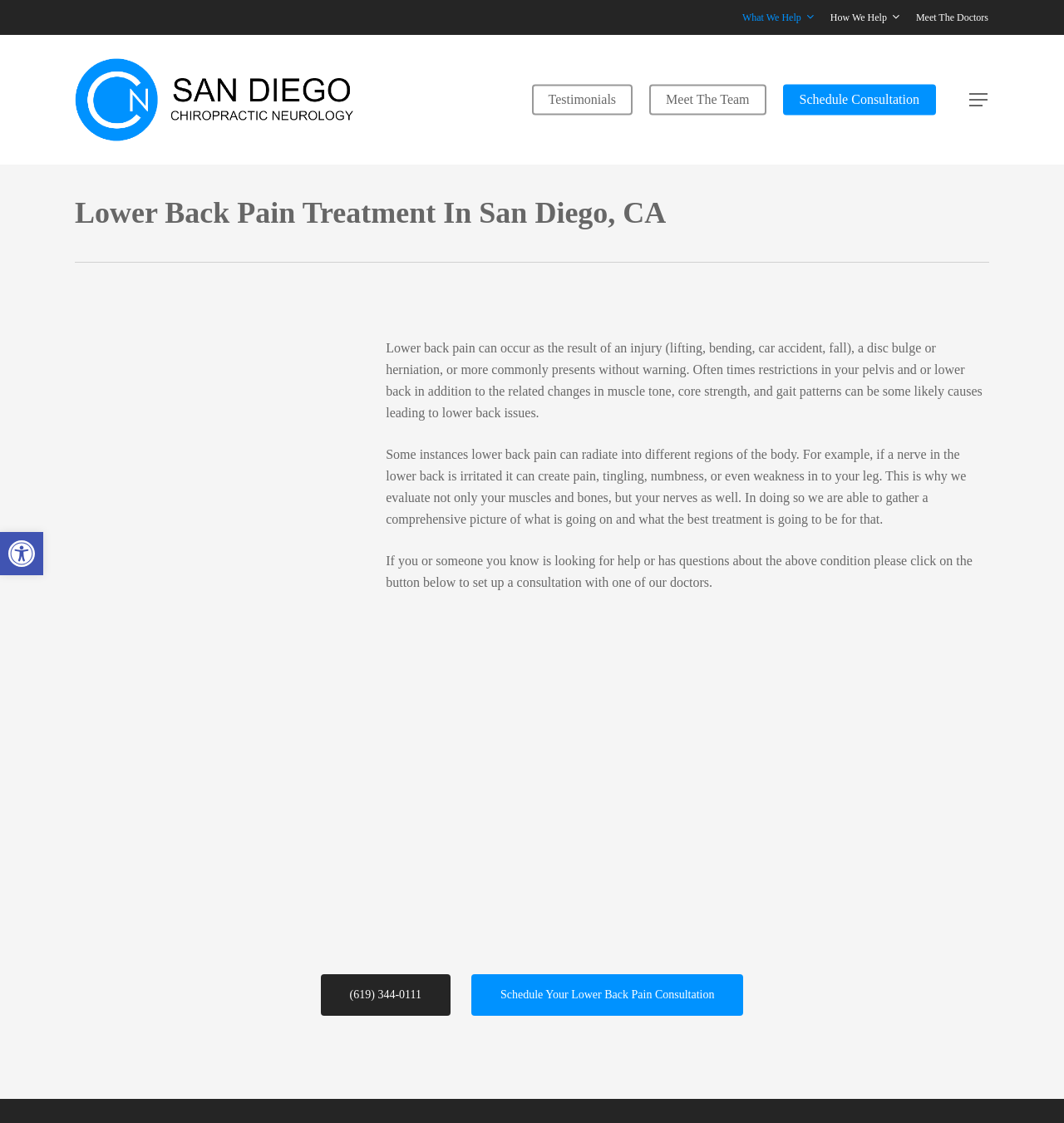Use a single word or phrase to answer the question:
What is the possible cause of lower back pain according to the webpage?

Injury or disc bulge